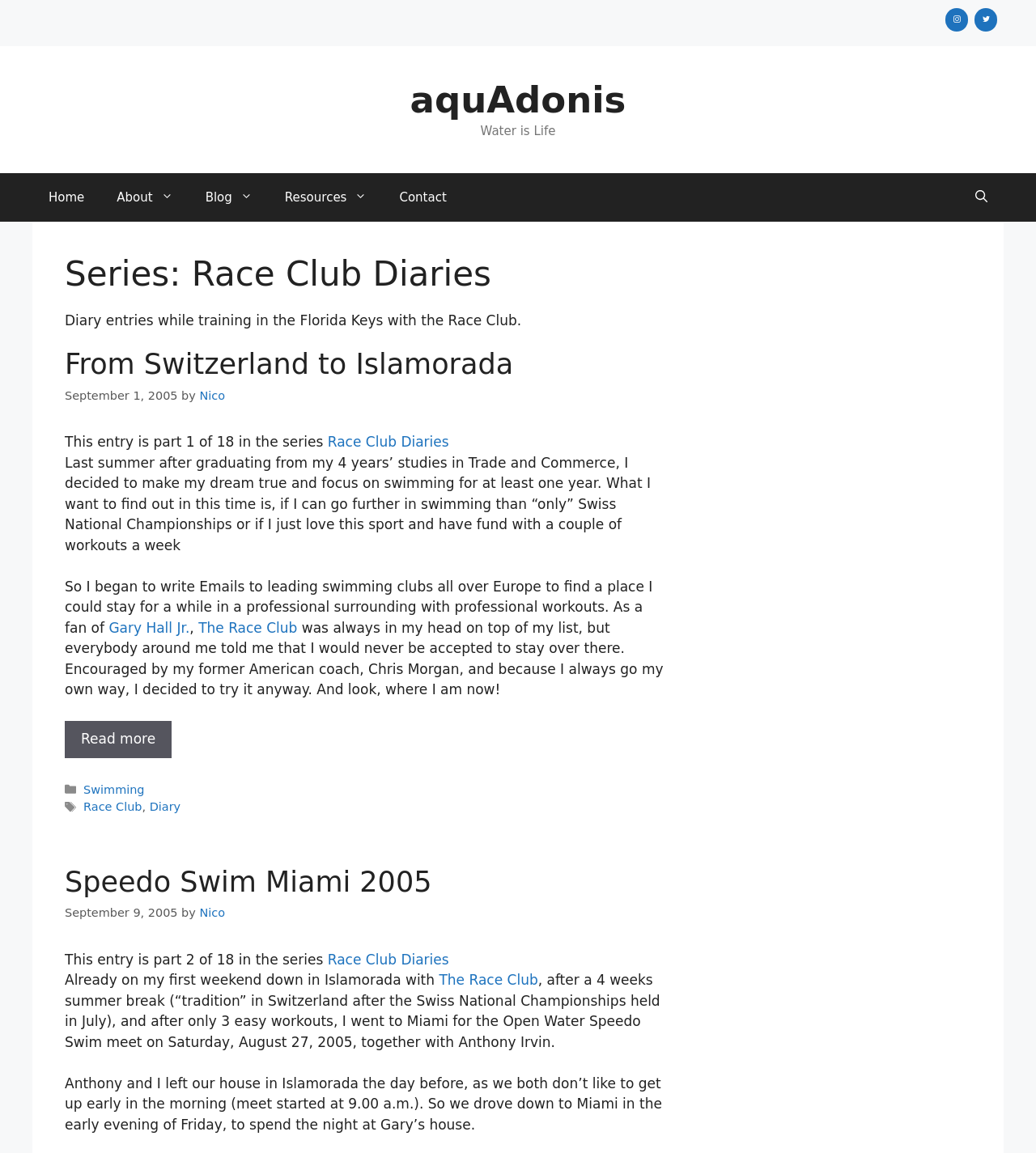Find the bounding box of the UI element described as follows: "Home".

[0.031, 0.15, 0.097, 0.192]